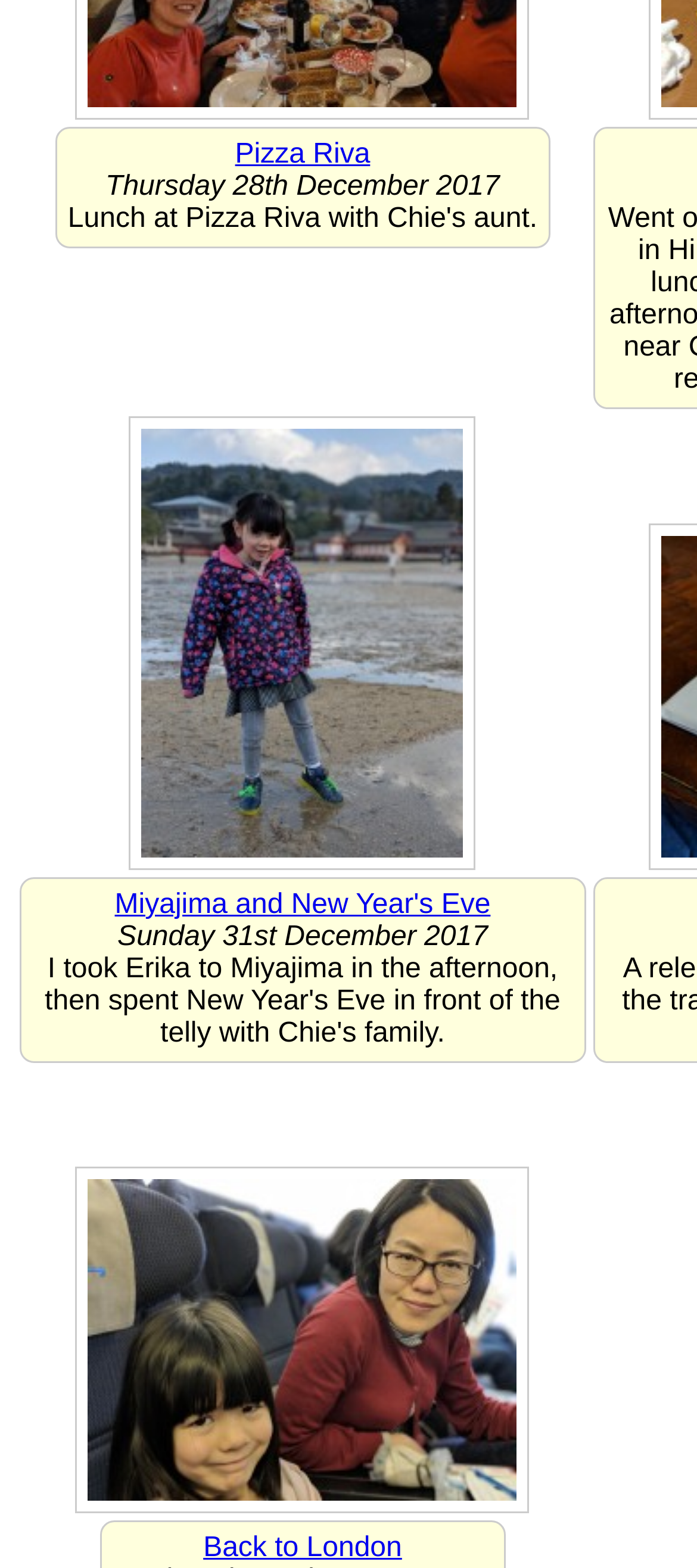Answer the question with a single word or phrase: 
What is the text of the last link?

Back to London